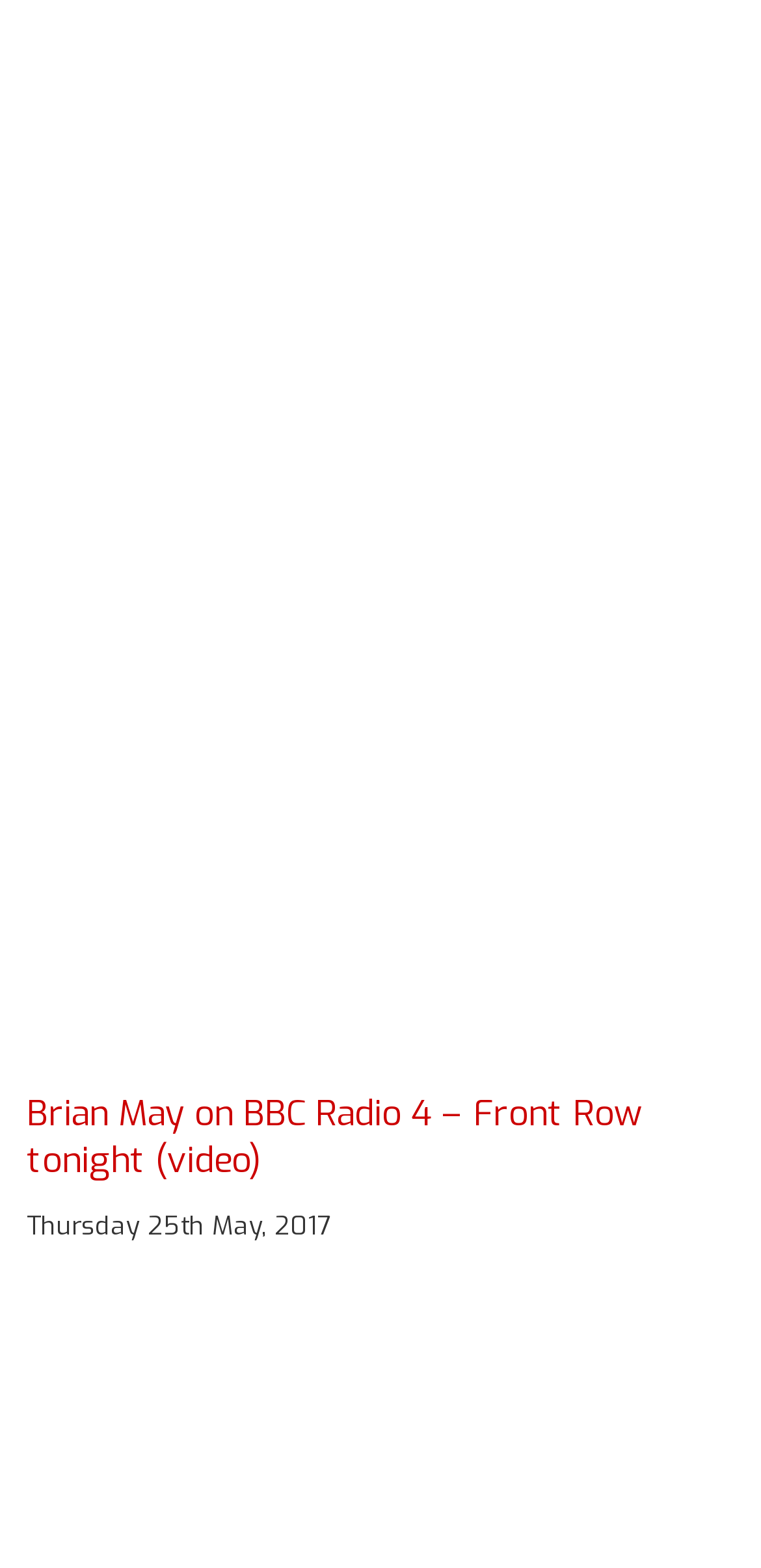Please specify the bounding box coordinates of the clickable section necessary to execute the following command: "Enter your name".

None